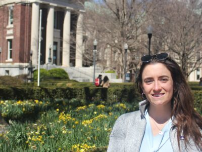What is the mood of the scene?
Please answer the question with a single word or phrase, referencing the image.

Joyous